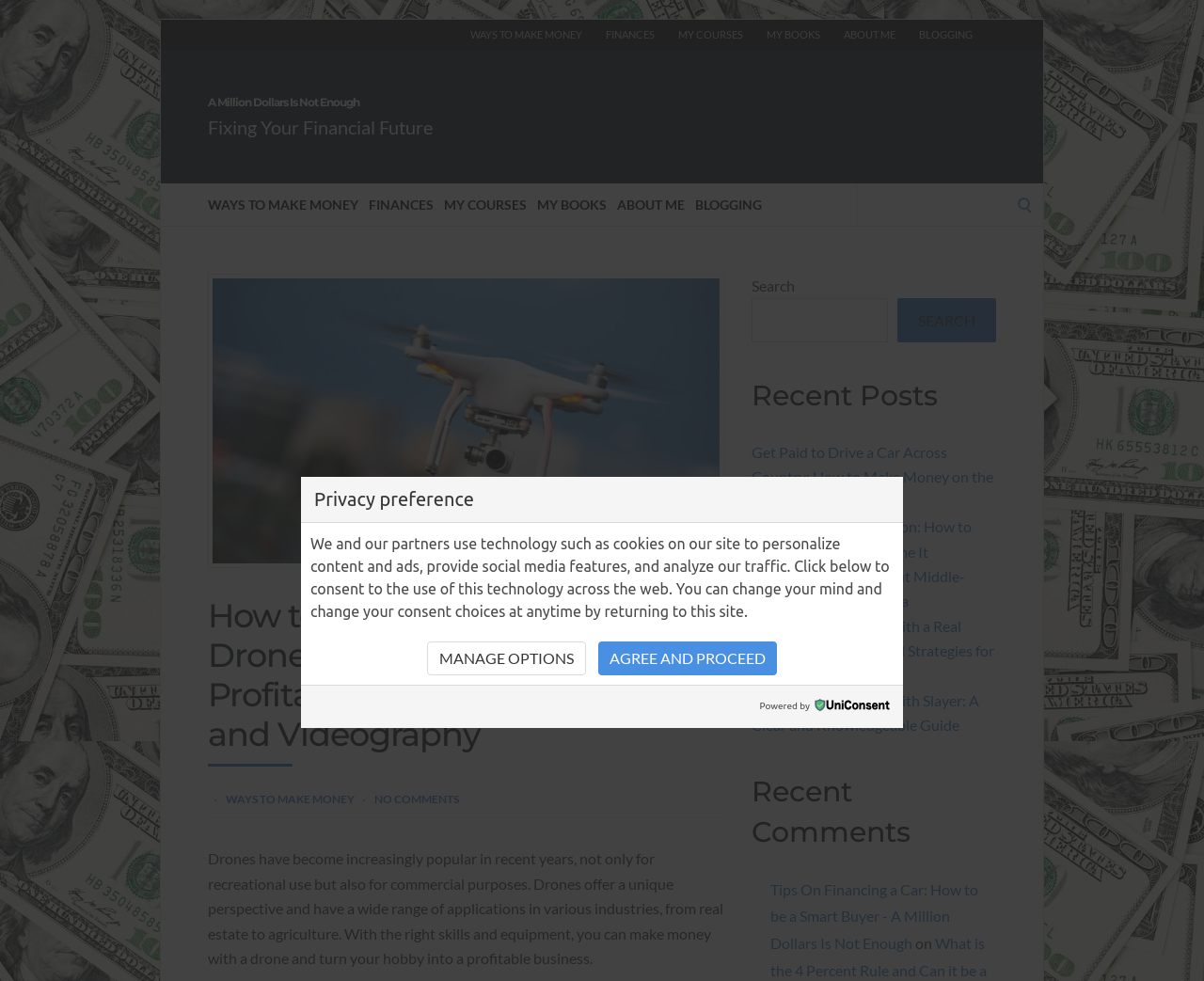Locate the bounding box of the UI element described by: "Finances" in the given webpage screenshot.

[0.306, 0.208, 0.36, 0.251]